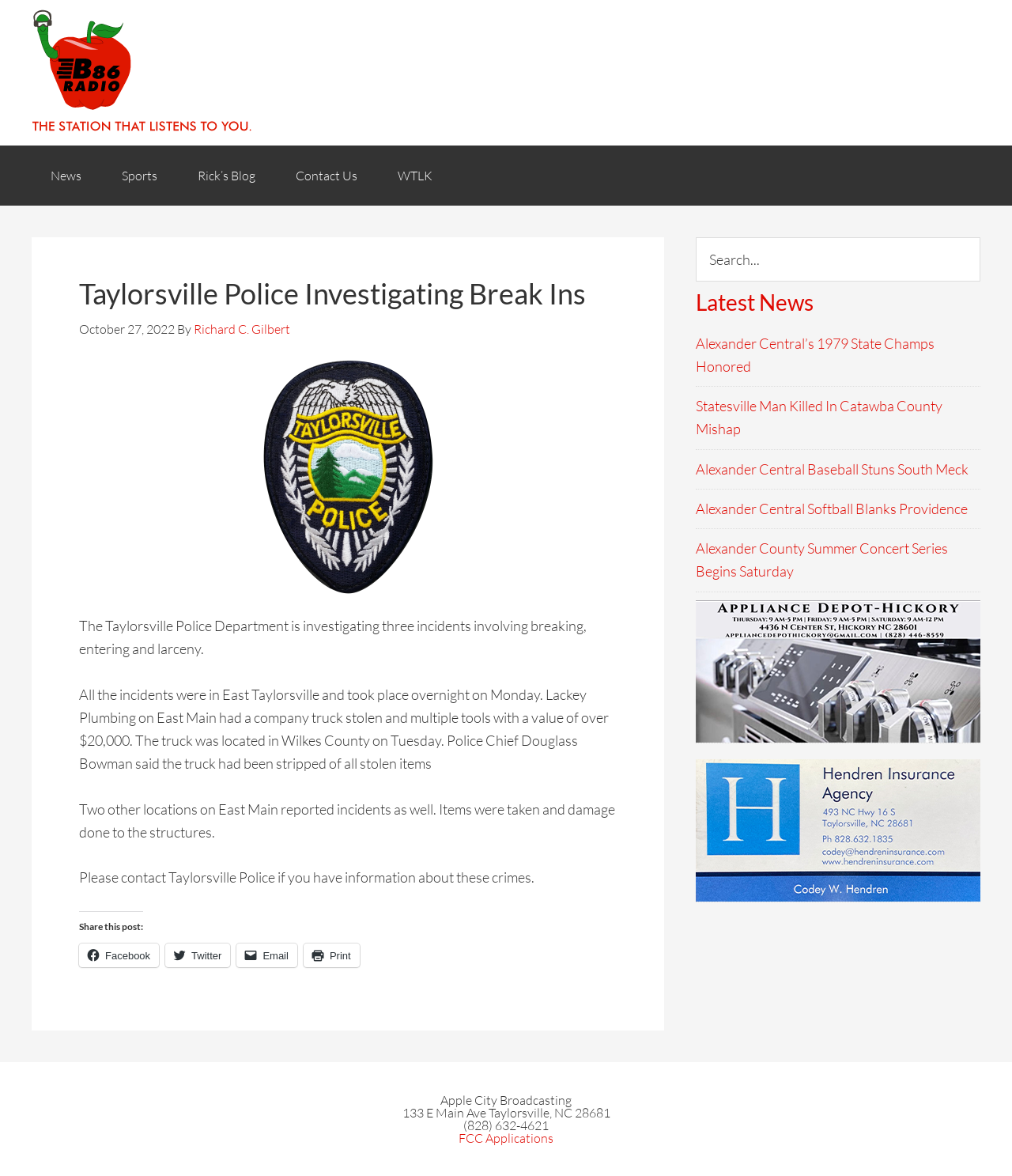Extract the top-level heading from the webpage and provide its text.

Taylorsville Police Investigating Break Ins